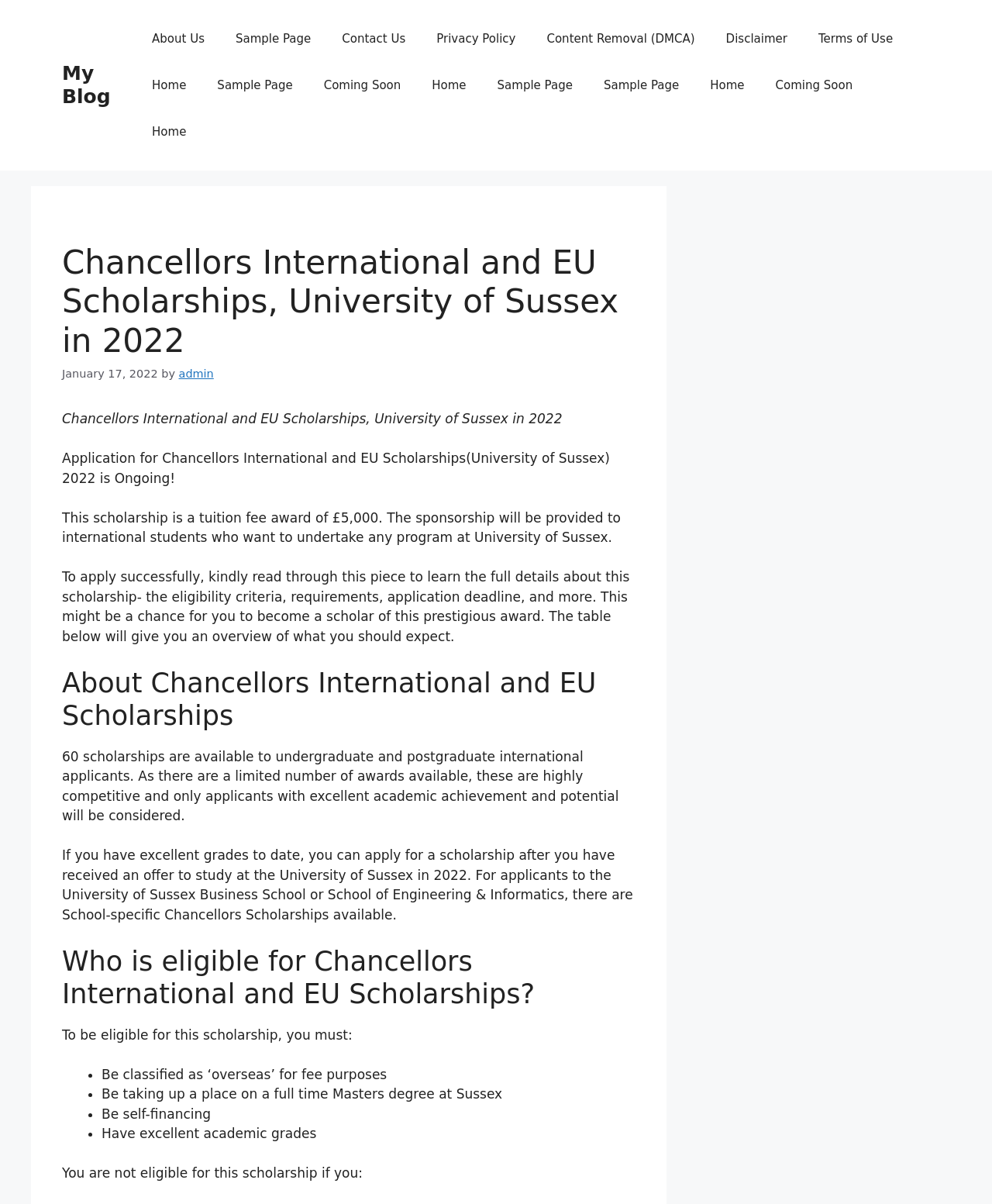What is the application deadline for this scholarship?
Refer to the screenshot and respond with a concise word or phrase.

Not specified